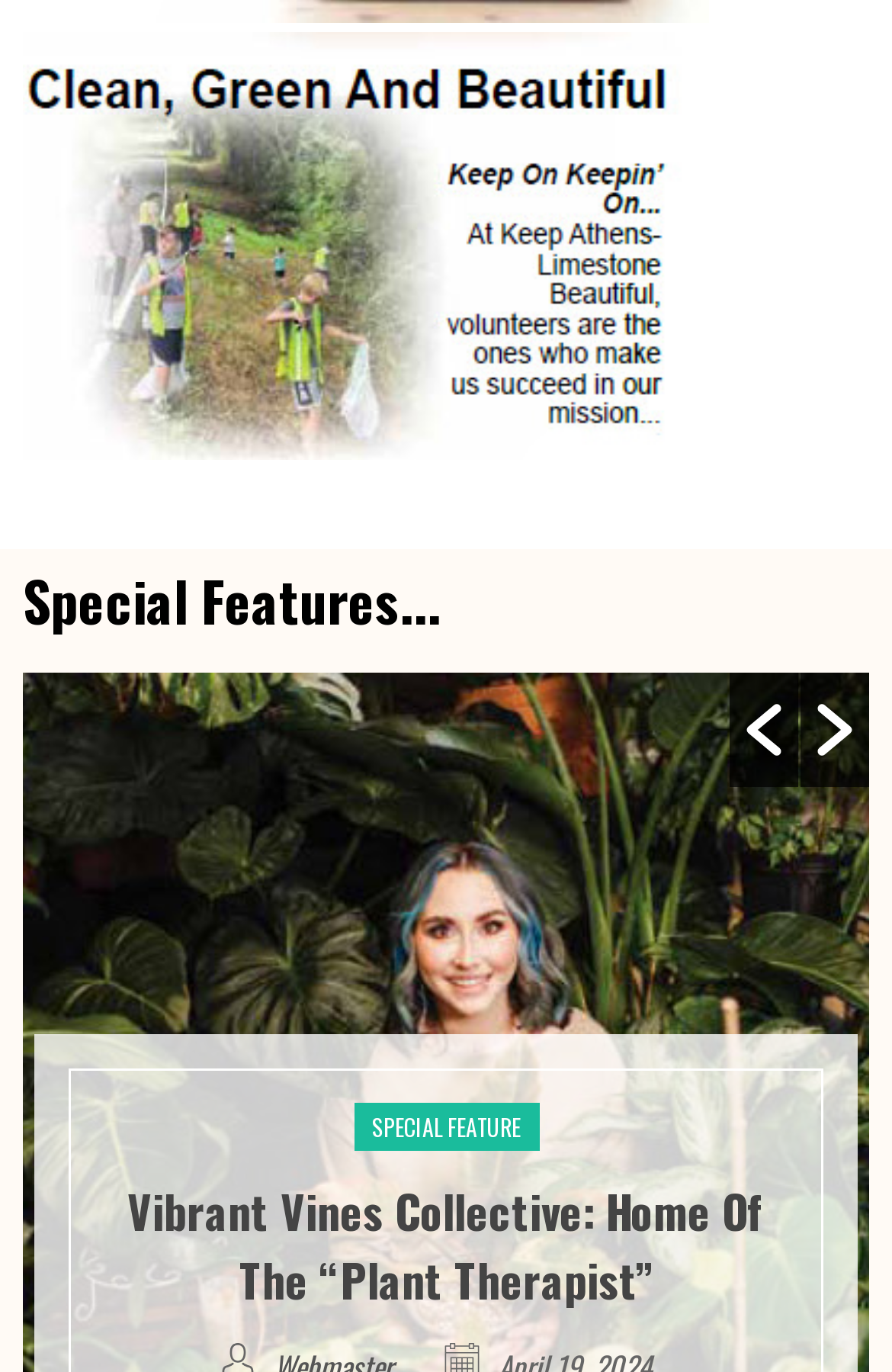Please provide a one-word or short phrase answer to the question:
What is the title of the special feature?

Hope For The Hurting